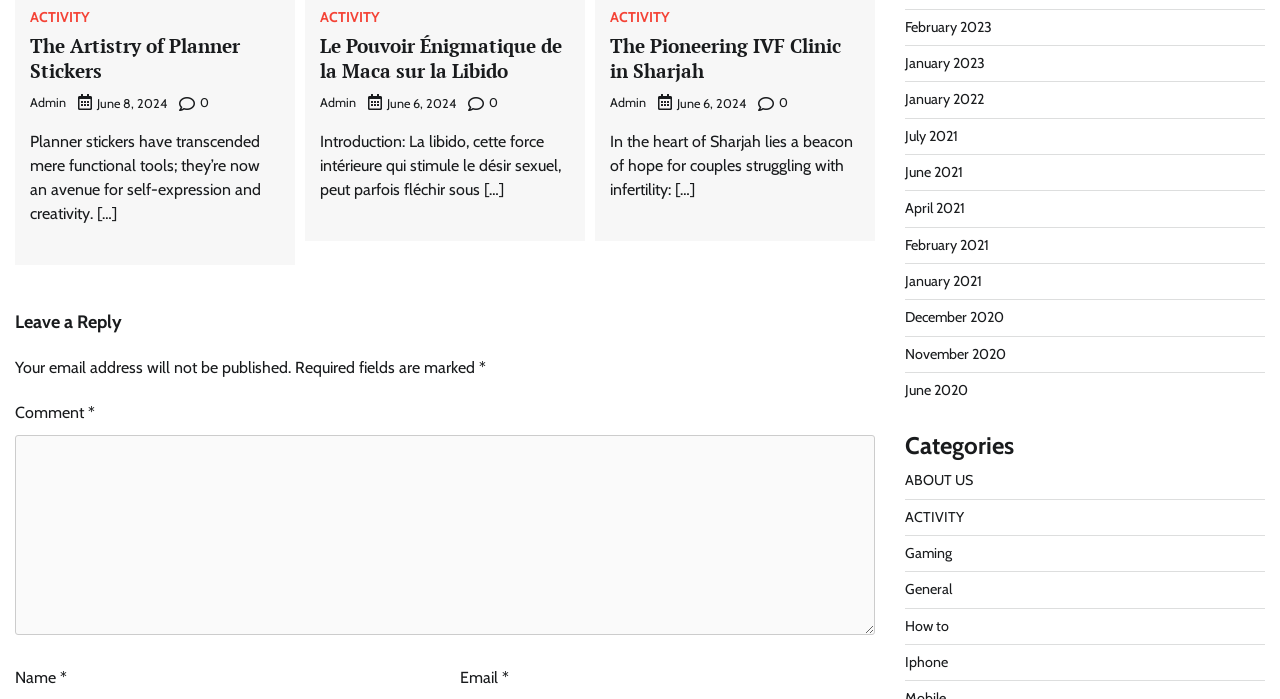From the webpage screenshot, identify the region described by The Artistry of Planner Stickers. Provide the bounding box coordinates as (top-left x, top-left y, bottom-right x, bottom-right y), with each value being a floating point number between 0 and 1.

[0.023, 0.048, 0.188, 0.119]